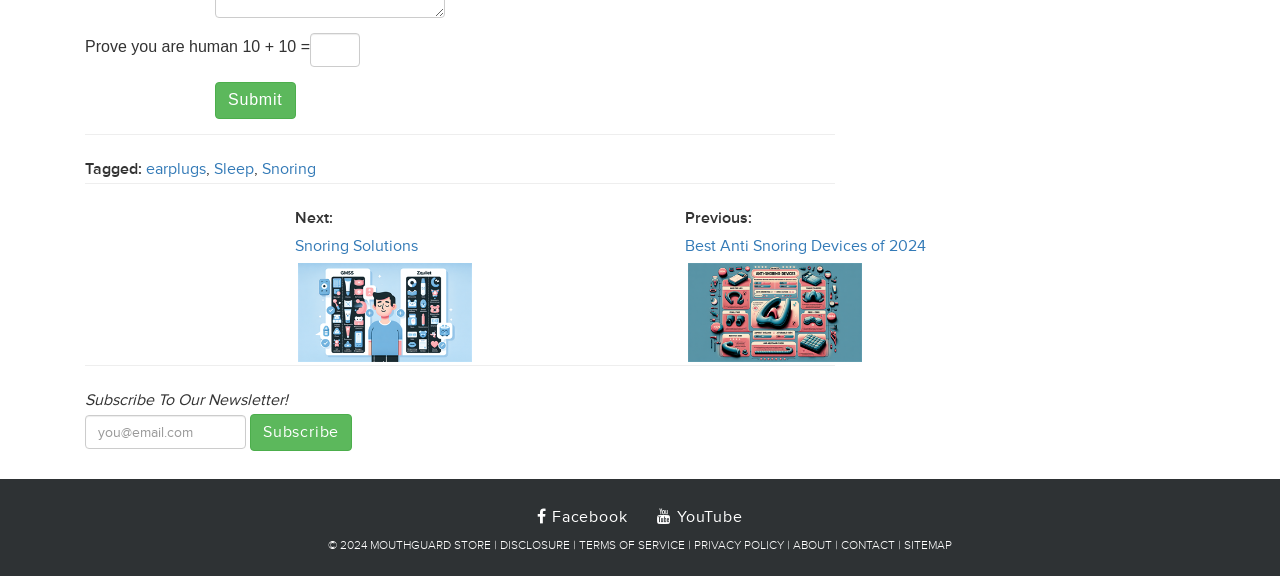Using the provided description D’ARUM – FAMOUS DIAMONDS, find the bounding box coordinates for the UI element. Provide the coordinates in (top-left x, top-left y, bottom-right x, bottom-right y) format, ensuring all values are between 0 and 1.

None